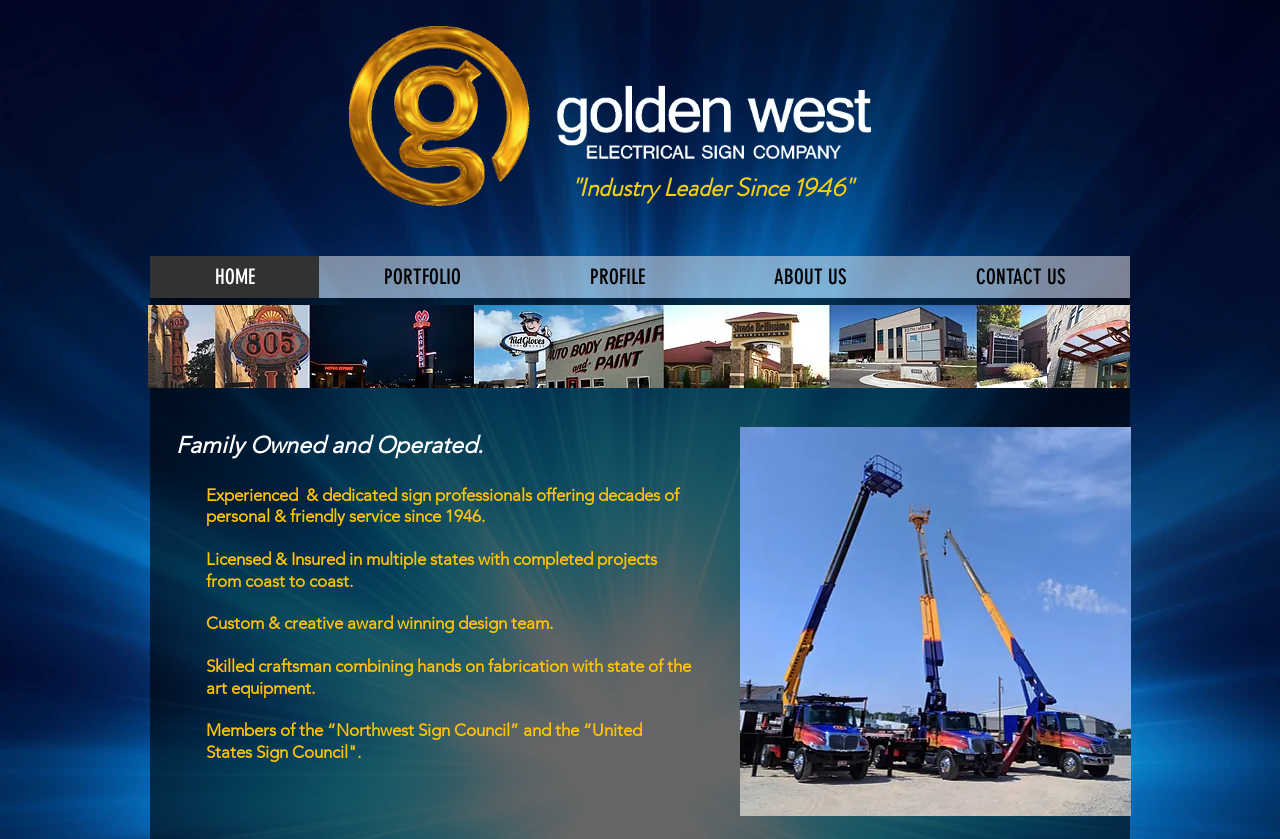Elaborate on the webpage's design and content in a detailed caption.

The webpage is about Golden West Advertising, an electric sign company based in Boise, Idaho. At the top, there is a heading that reads "Industry Leader Since 1946". Below this heading, there is a navigation menu with five links: "HOME", "PORTFOLIO", "PROFILE", "ABOUT US", and "CONTACT US". 

To the right of the navigation menu, there is an image with the caption "SIGN PIC HEADER.jpg". Below this image, there are several headings that describe the company's profile. The headings are arranged in a vertical column and provide information about the company's experience, licenses, design team, craftsmanship, and membership in industry councils. 

On the right side of the page, there is an image of a crane truck with the caption "3%20TRUCKS_edited.jpg". This image is positioned below the navigation menu and to the right of the column of headings. Overall, the webpage has a simple layout with a focus on presenting the company's profile and services.